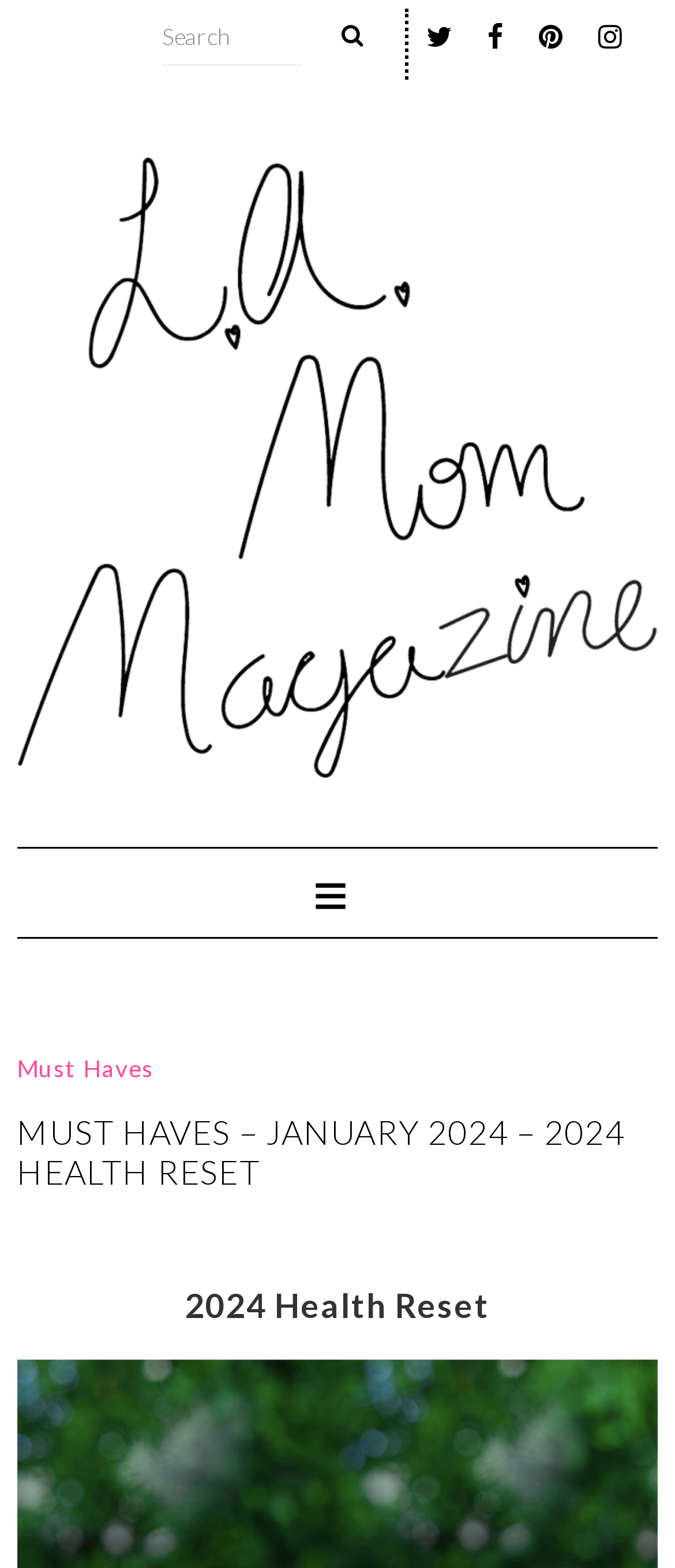Analyze the image and provide a detailed answer to the question: What is the name of the magazine?

I looked at the top section of the webpage and found the logo and name of the magazine, which is 'Los Angeles Mom Magazine'.